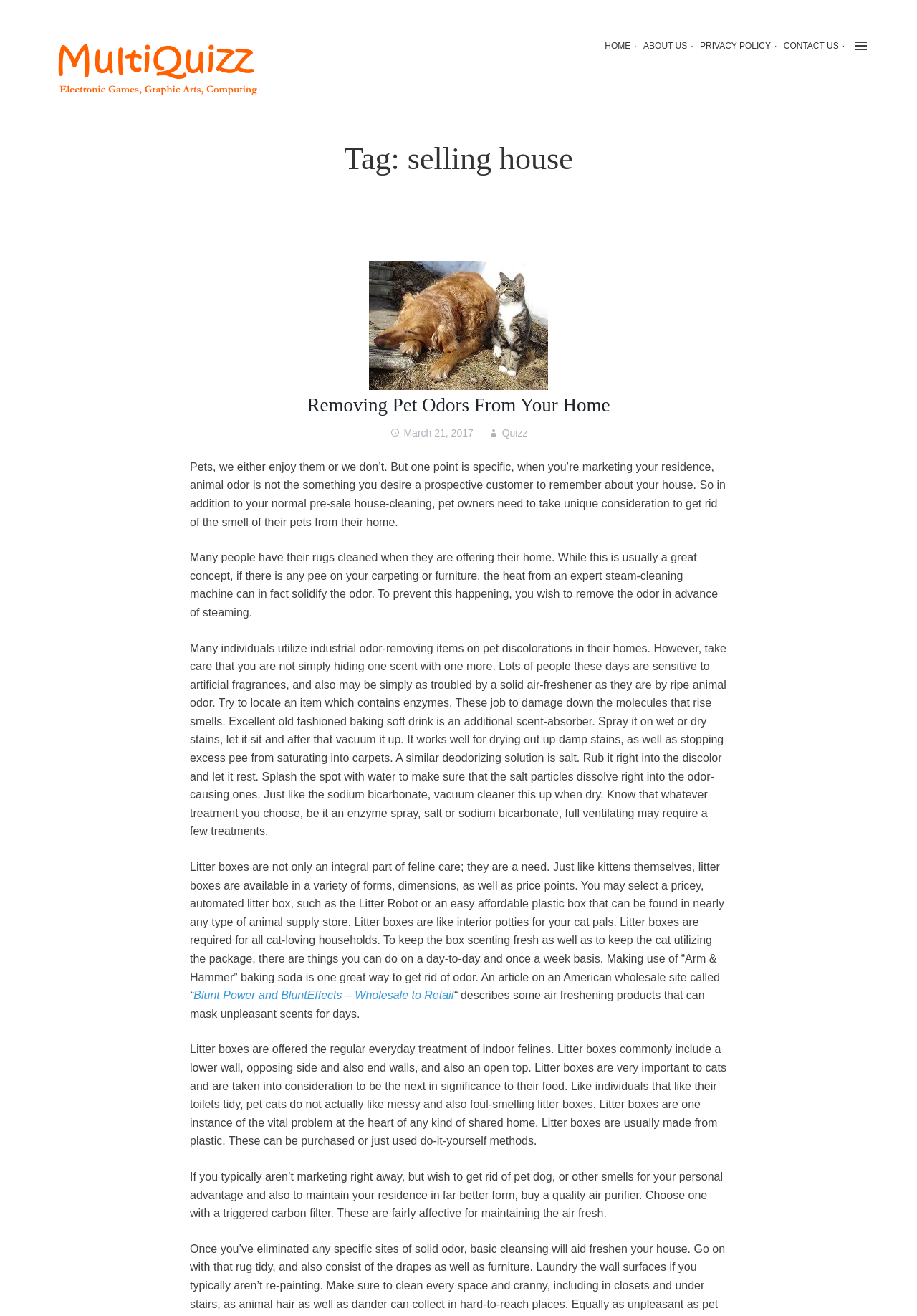Identify the headline of the webpage and generate its text content.

Tag: selling house